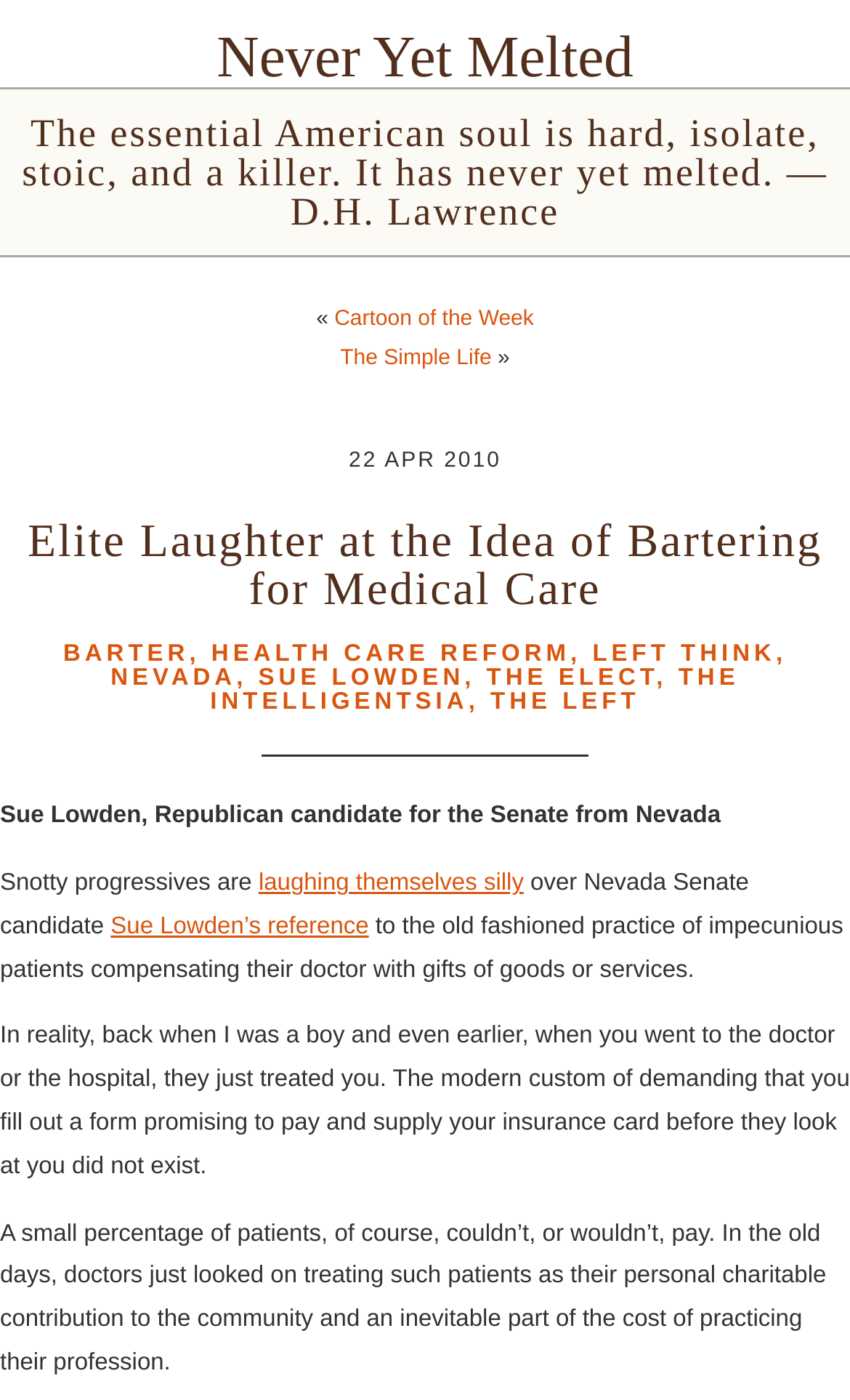Pinpoint the bounding box coordinates for the area that should be clicked to perform the following instruction: "Check the image".

[0.308, 0.539, 0.692, 0.541]